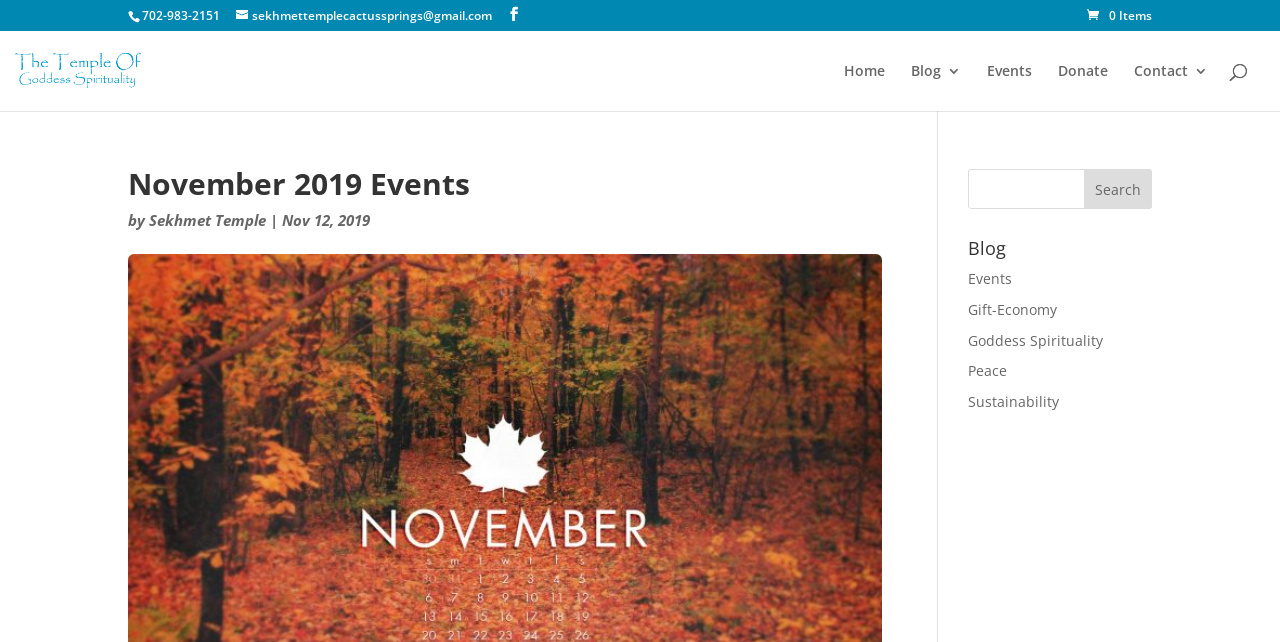With reference to the screenshot, provide a detailed response to the question below:
What is the purpose of the search box?

I inferred the purpose of the search box by looking at its location and the surrounding elements. The search box is located near the top of the webpage, and there are links to 'Events' and 'Blog' nearby, so I assume it is used to search for events or blog posts.